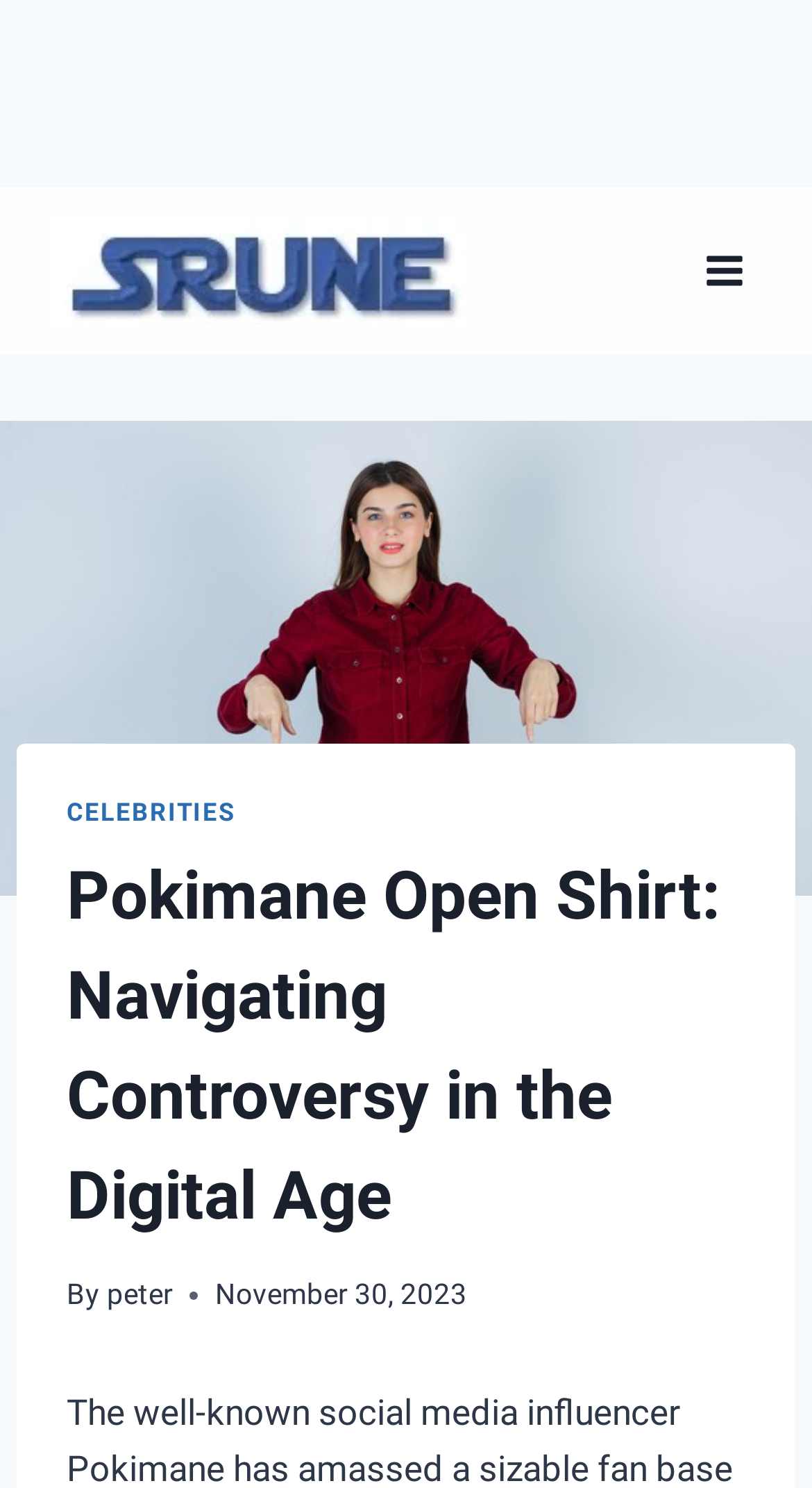When was the article published?
Make sure to answer the question with a detailed and comprehensive explanation.

The publication date can be found in the time section of the webpage, which is 'November 30, 2023'.